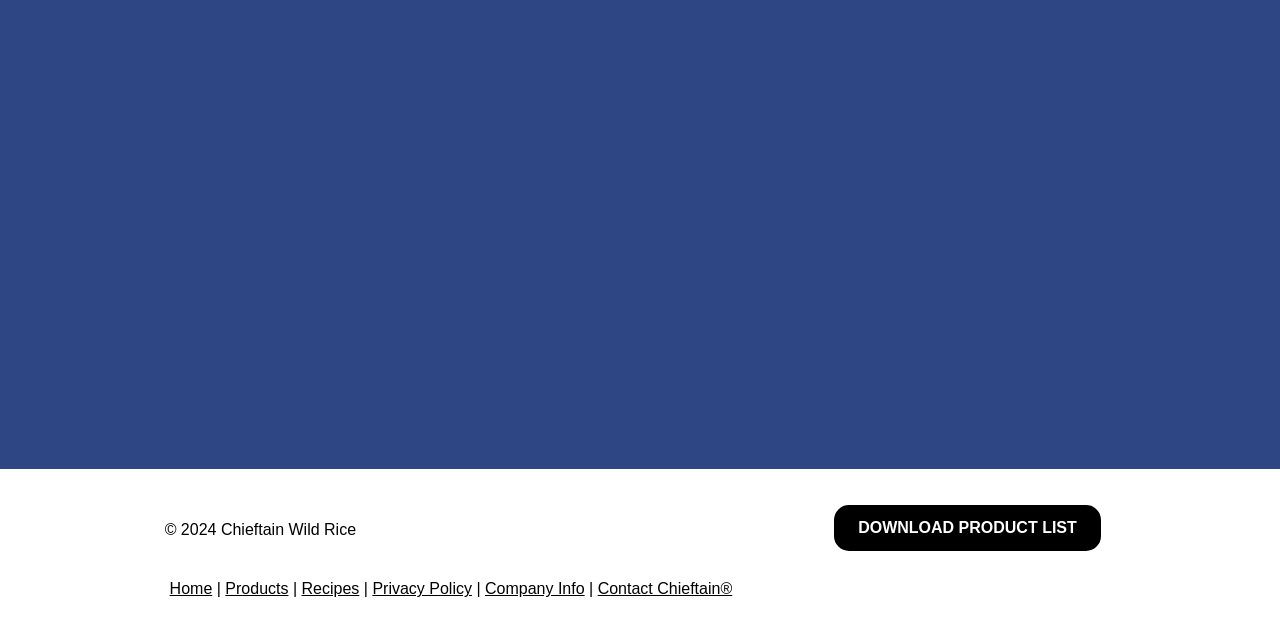Identify the bounding box coordinates of the HTML element based on this description: "Privacy Policy".

[0.291, 0.907, 0.369, 0.933]